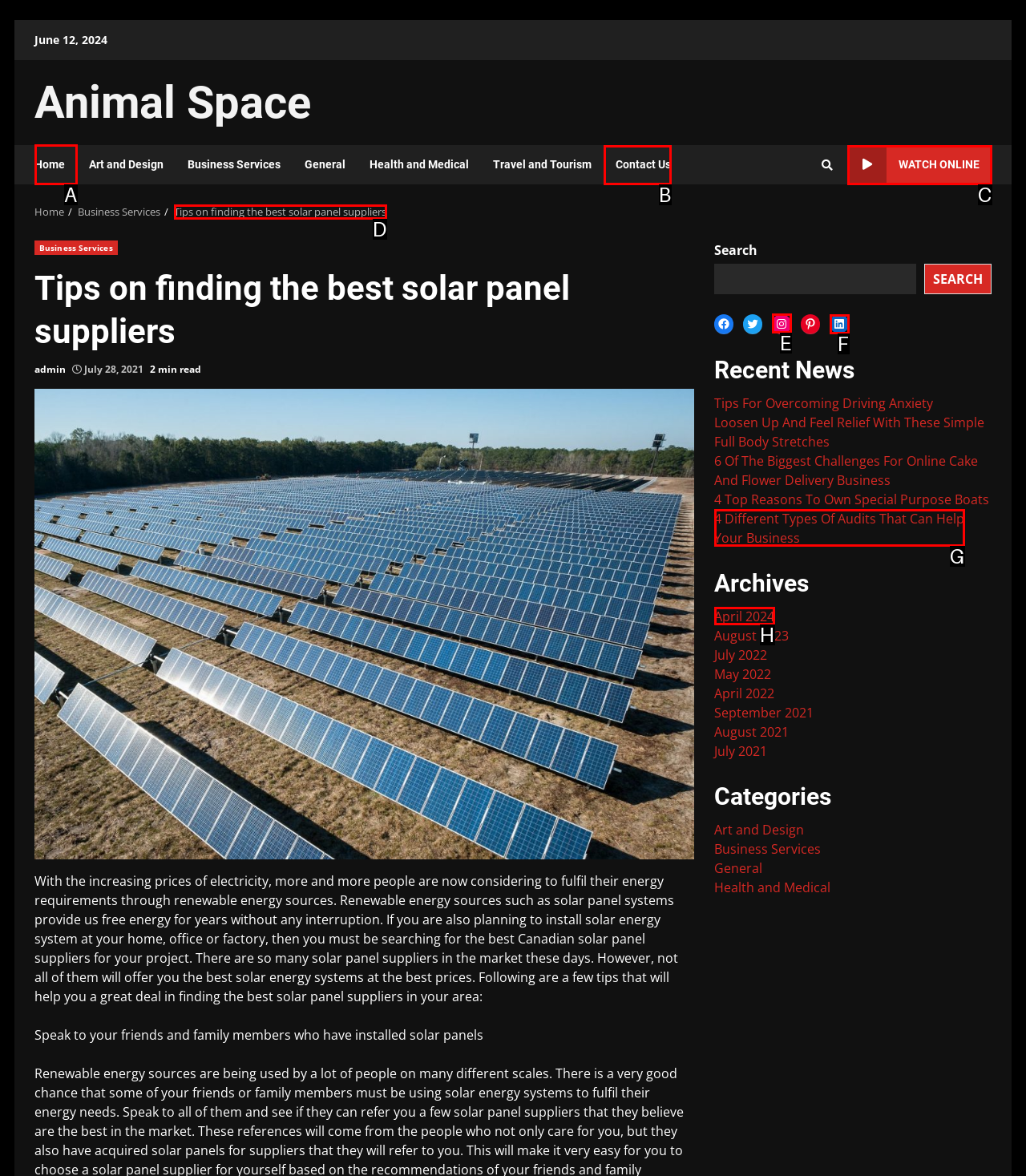Tell me which option I should click to complete the following task: Click on the 'Home' link
Answer with the option's letter from the given choices directly.

A